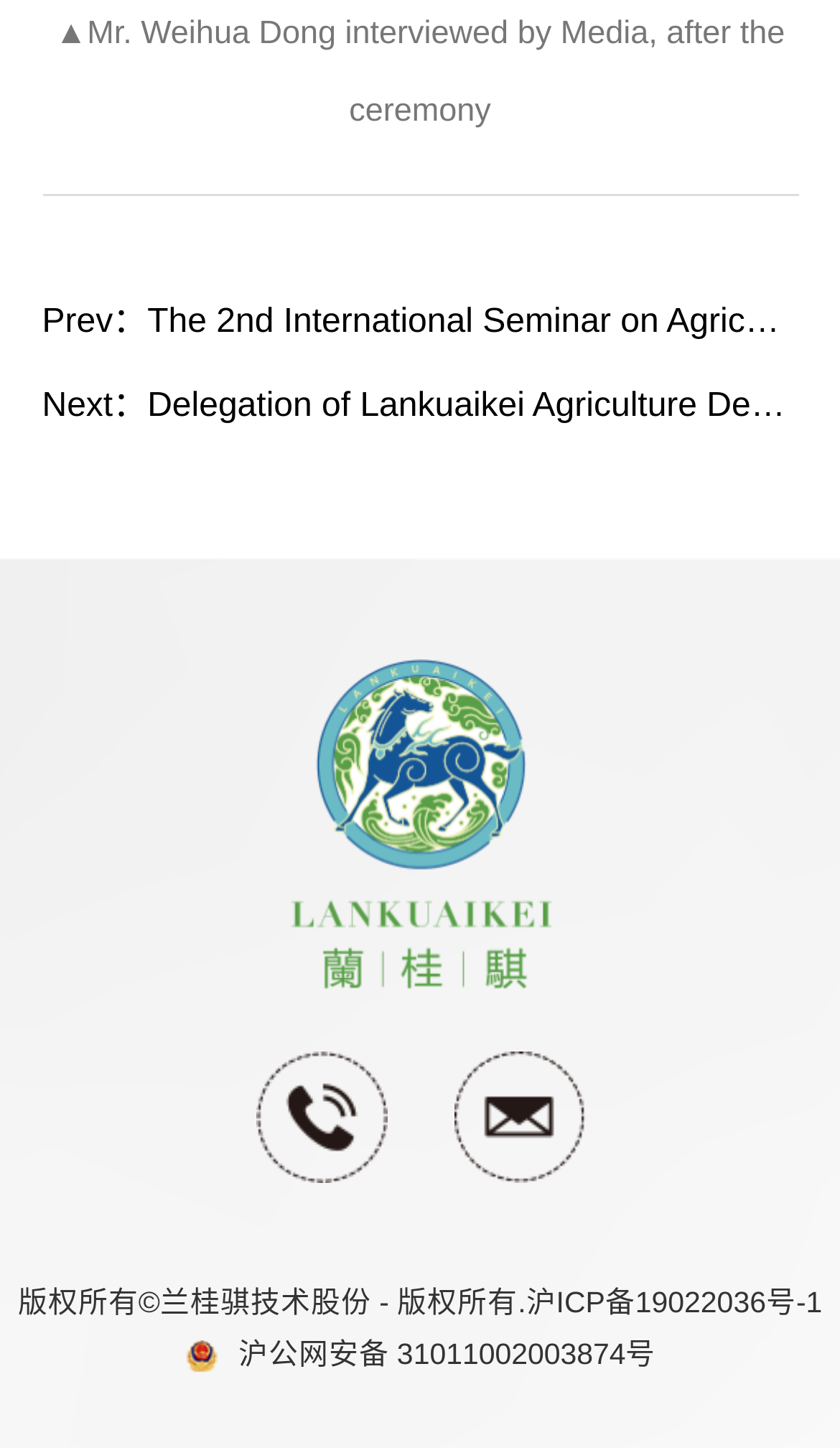Please find the bounding box for the following UI element description. Provide the coordinates in (top-left x, top-left y, bottom-right x, bottom-right y) format, with values between 0 and 1: 沪公⽹安备 31011002003874号

[0.283, 0.918, 0.781, 0.955]